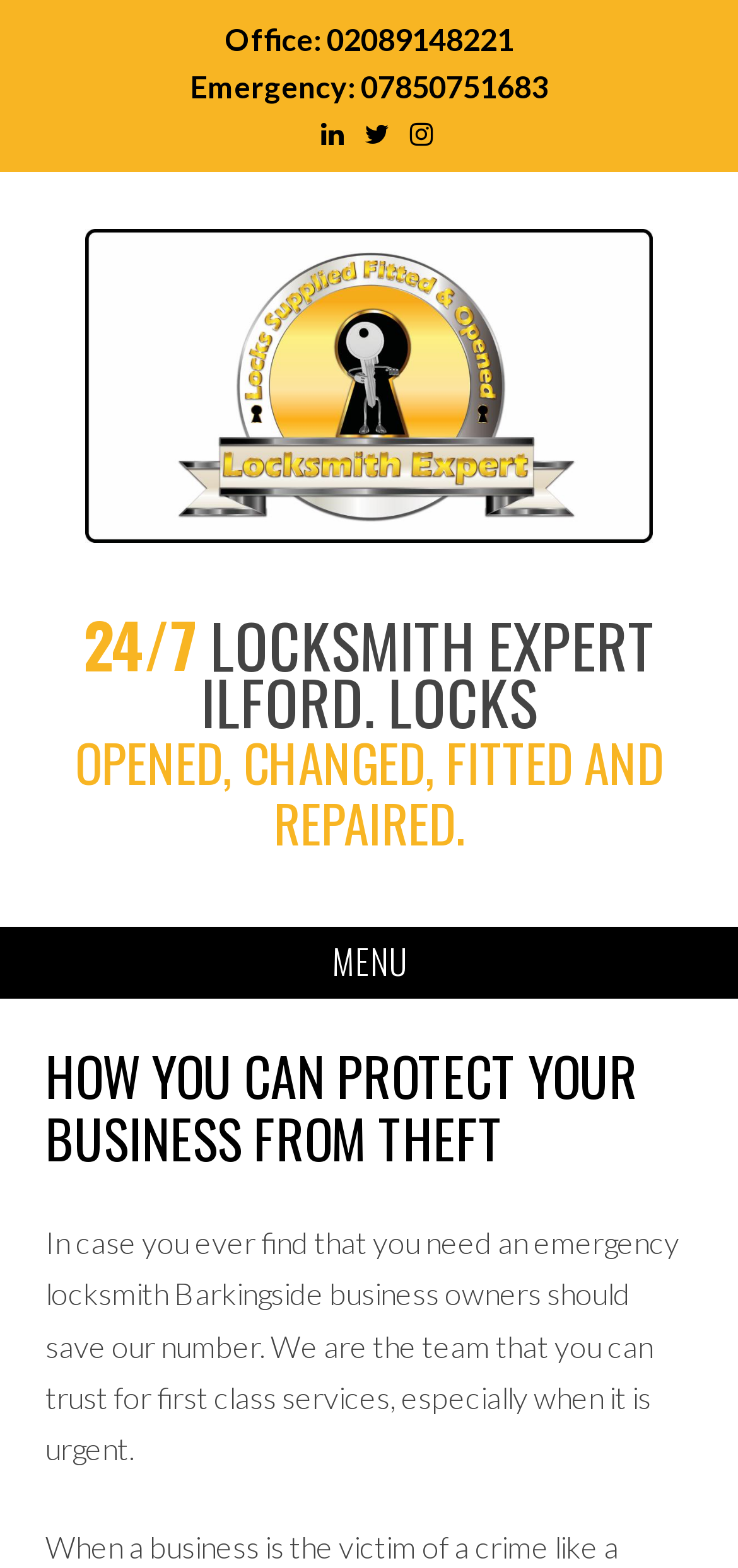What is the phone number for office?
Please provide a comprehensive and detailed answer to the question.

I found the phone number for the office by looking at the static text element that says 'Office:' and the adjacent static text element that displays the phone number.